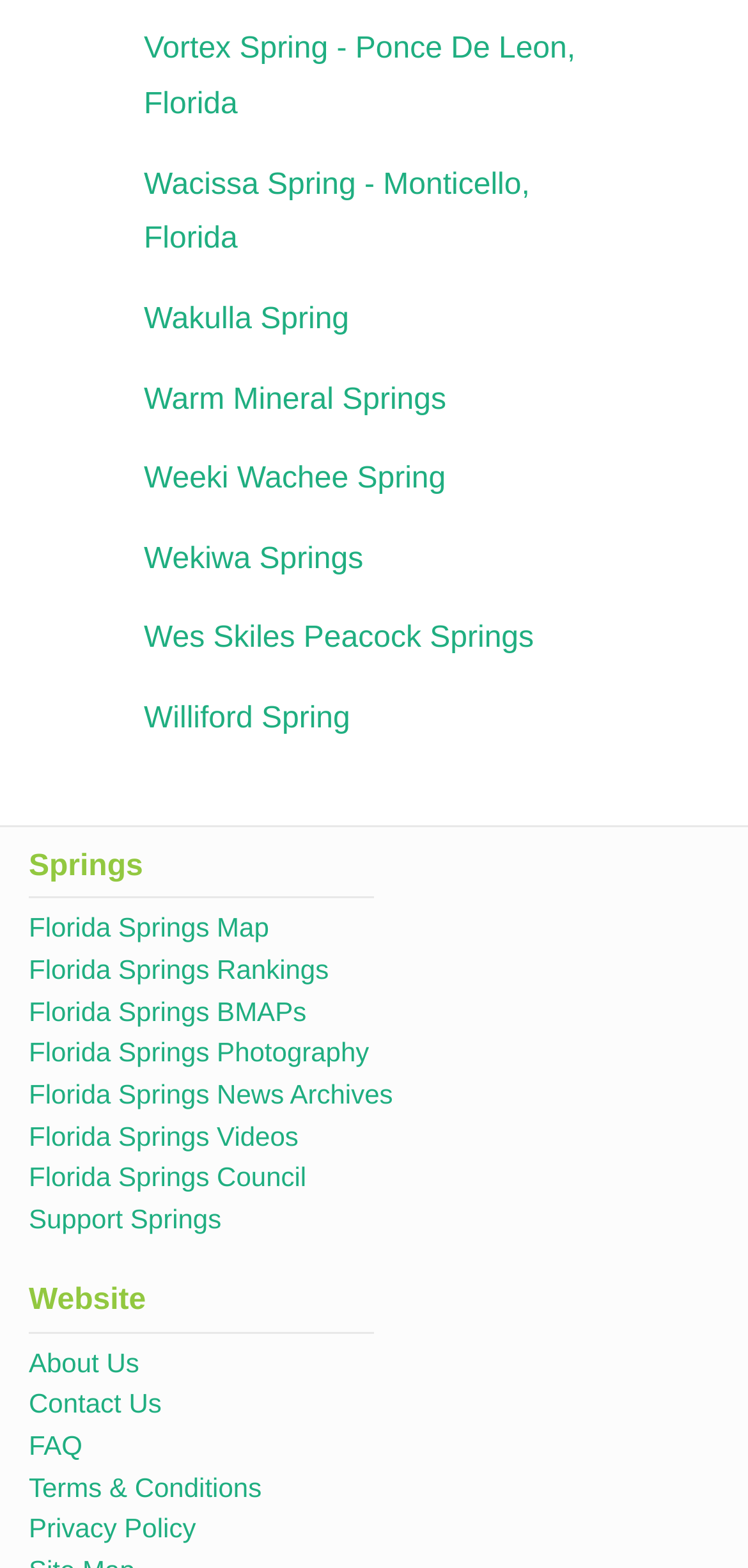Please determine the bounding box coordinates, formatted as (top-left x, top-left y, bottom-right x, bottom-right y), with all values as floating point numbers between 0 and 1. Identify the bounding box of the region described as: parent_node: Name * name="author"

None